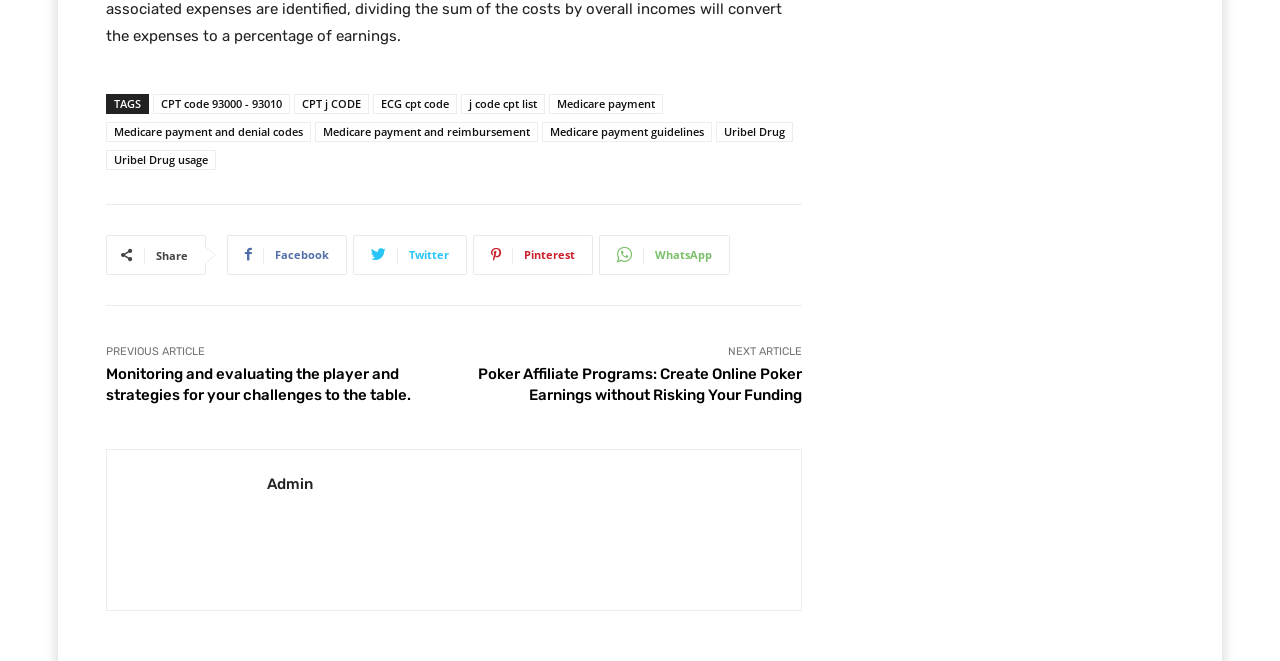Find the bounding box coordinates of the element to click in order to complete this instruction: "Click on admin profile". The bounding box coordinates must be four float numbers between 0 and 1, denoted as [left, top, right, bottom].

[0.099, 0.711, 0.193, 0.892]